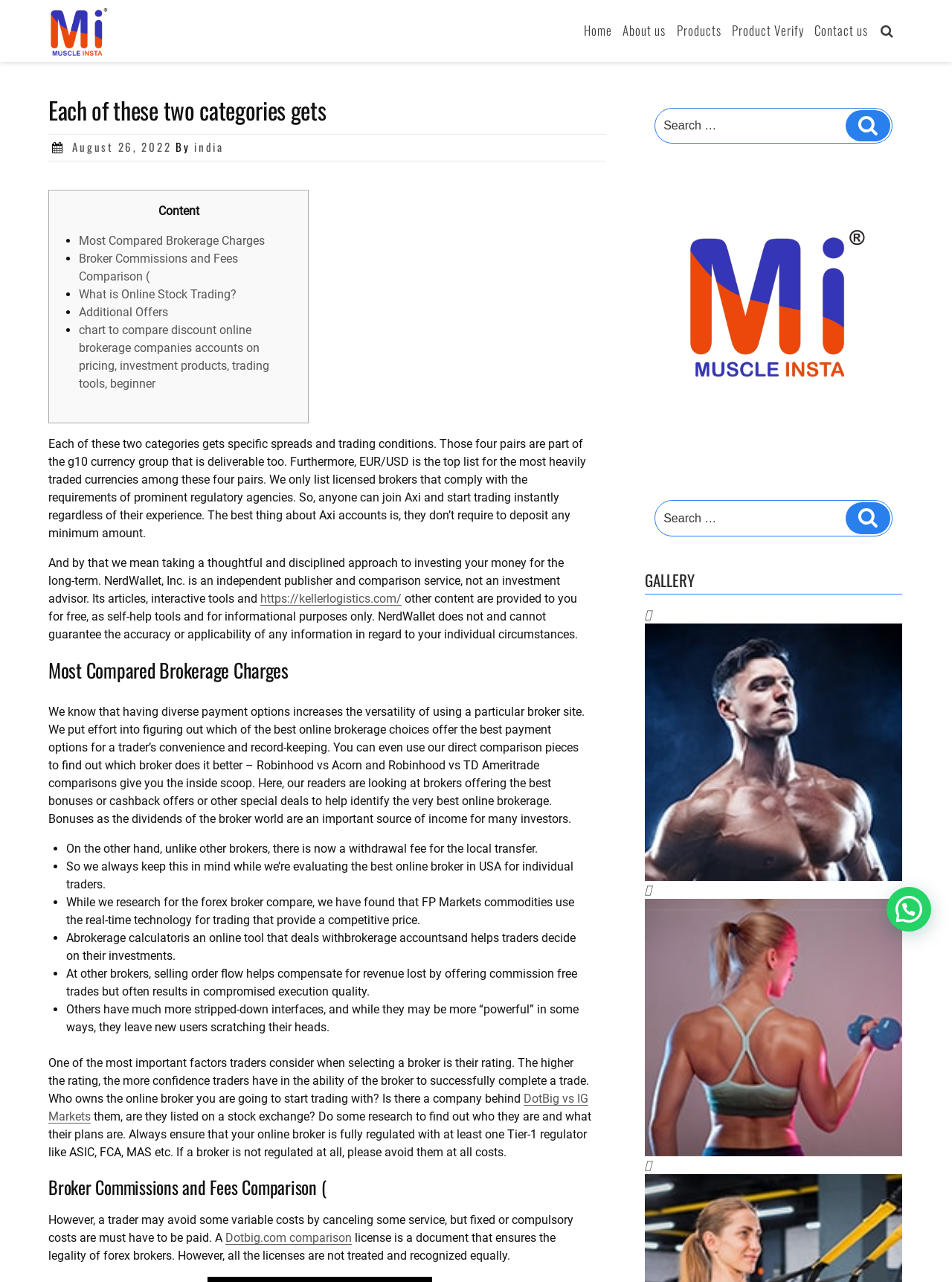Point out the bounding box coordinates of the section to click in order to follow this instruction: "Search for coupons".

None